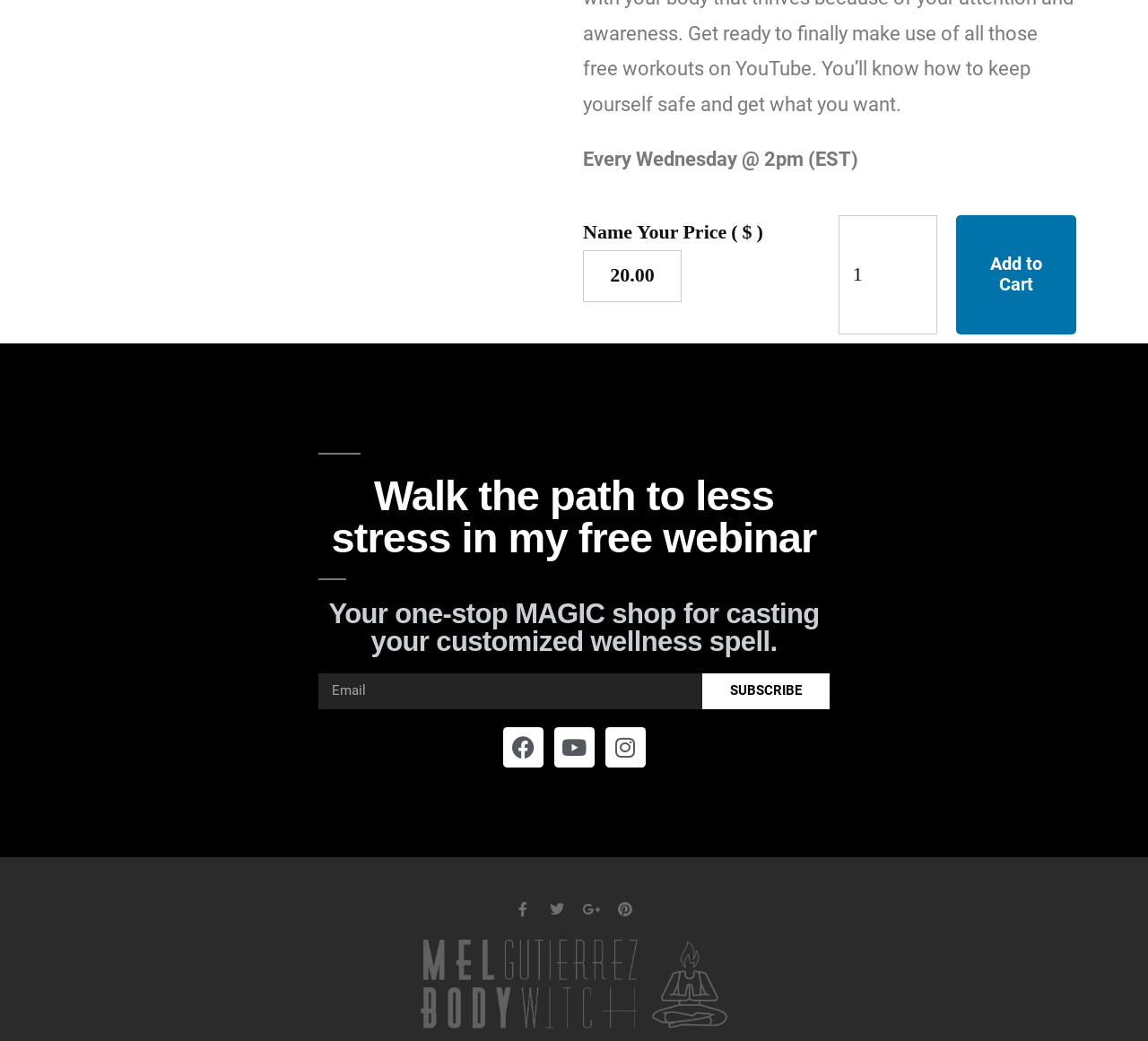Please locate the bounding box coordinates for the element that should be clicked to achieve the following instruction: "Visit Facebook page". Ensure the coordinates are given as four float numbers between 0 and 1, i.e., [left, top, right, bottom].

[0.438, 0.698, 0.473, 0.737]